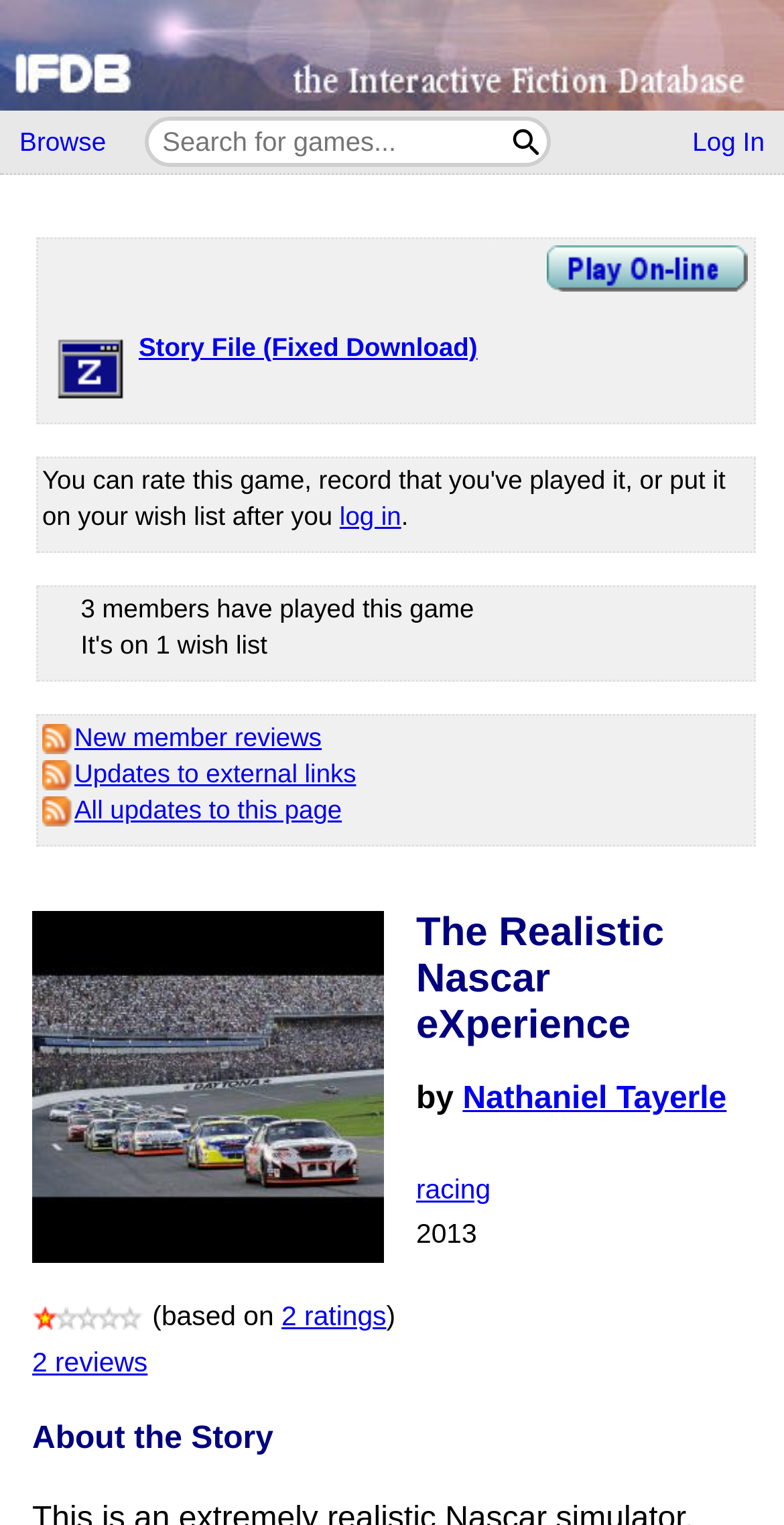Can you find the bounding box coordinates for the element to click on to achieve the instruction: "View reviews"?

[0.054, 0.474, 0.41, 0.494]